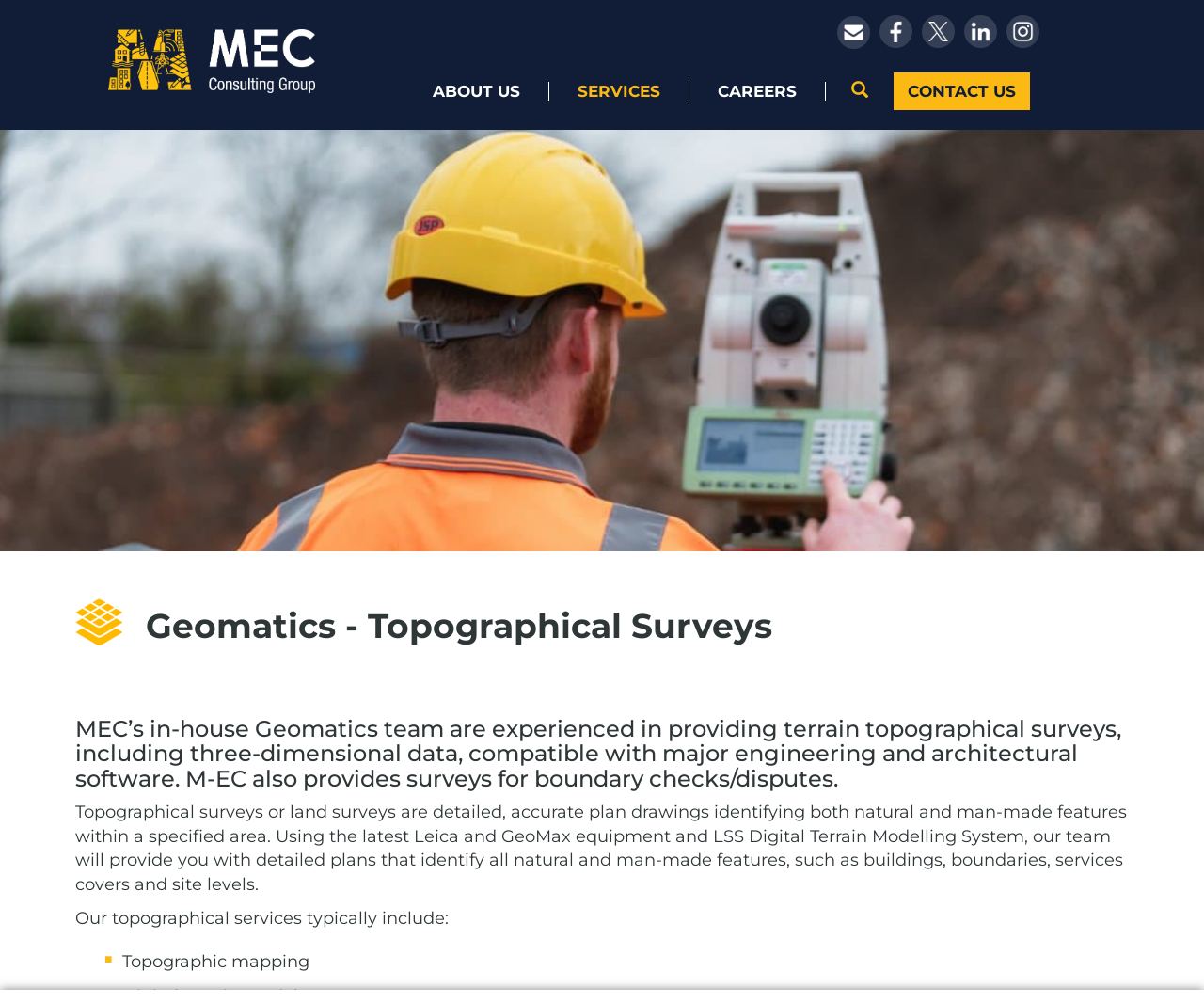Given the webpage screenshot, identify the bounding box of the UI element that matches this description: "Services (current)".

[0.456, 0.082, 0.573, 0.1]